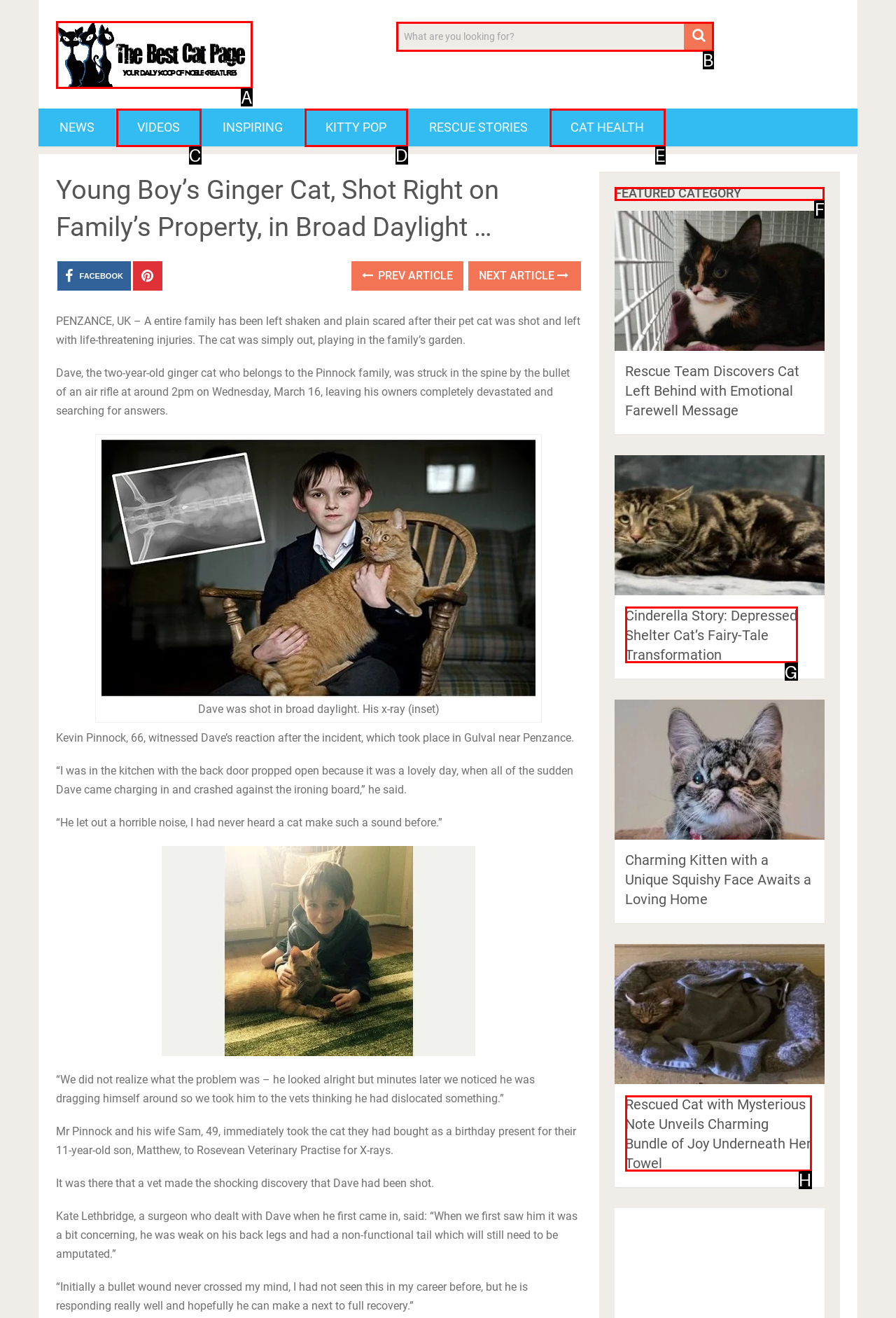Which option should you click on to fulfill this task: View the featured category? Answer with the letter of the correct choice.

F